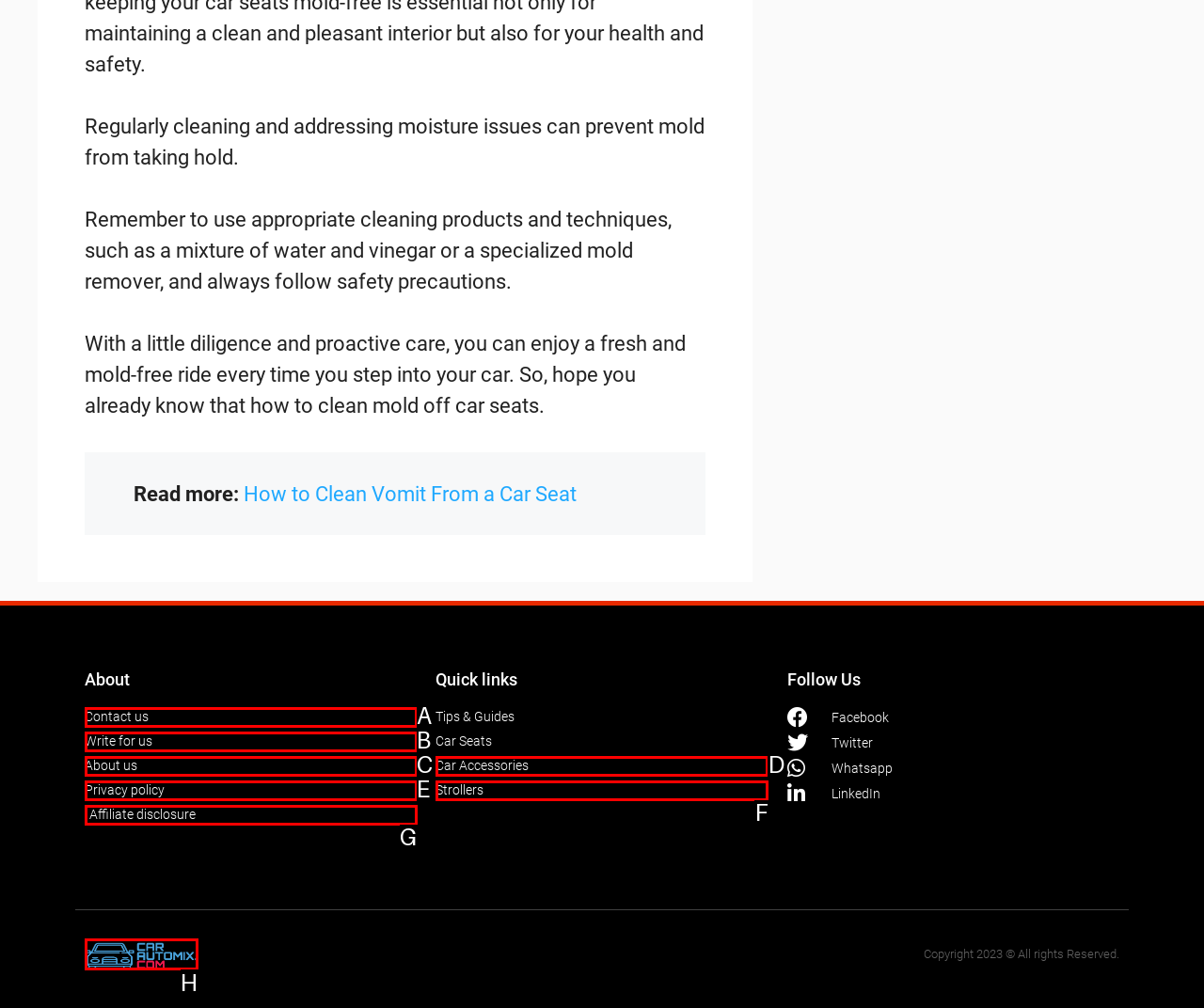Tell me the letter of the option that corresponds to the description: All Posts
Answer using the letter from the given choices directly.

None